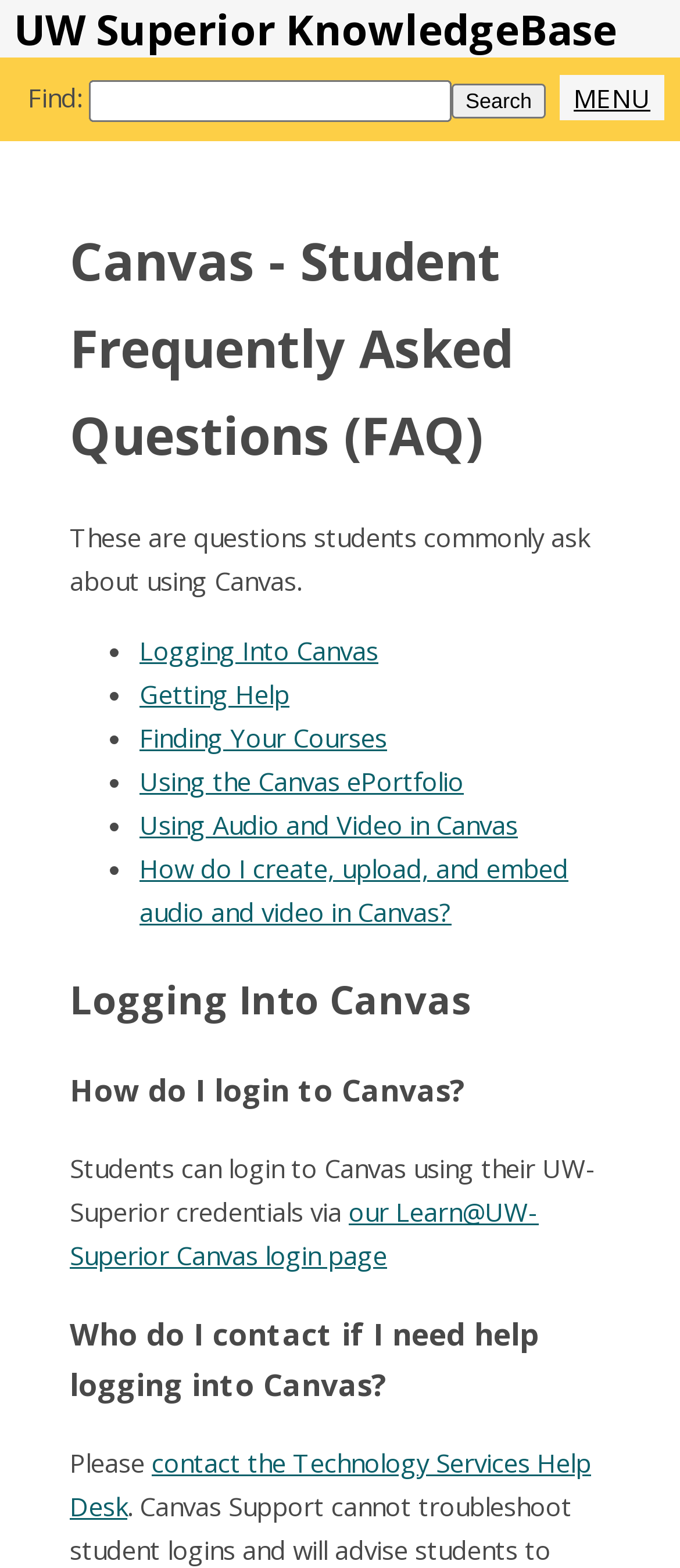Identify the bounding box coordinates of the region I need to click to complete this instruction: "Find your courses".

[0.205, 0.459, 0.569, 0.481]